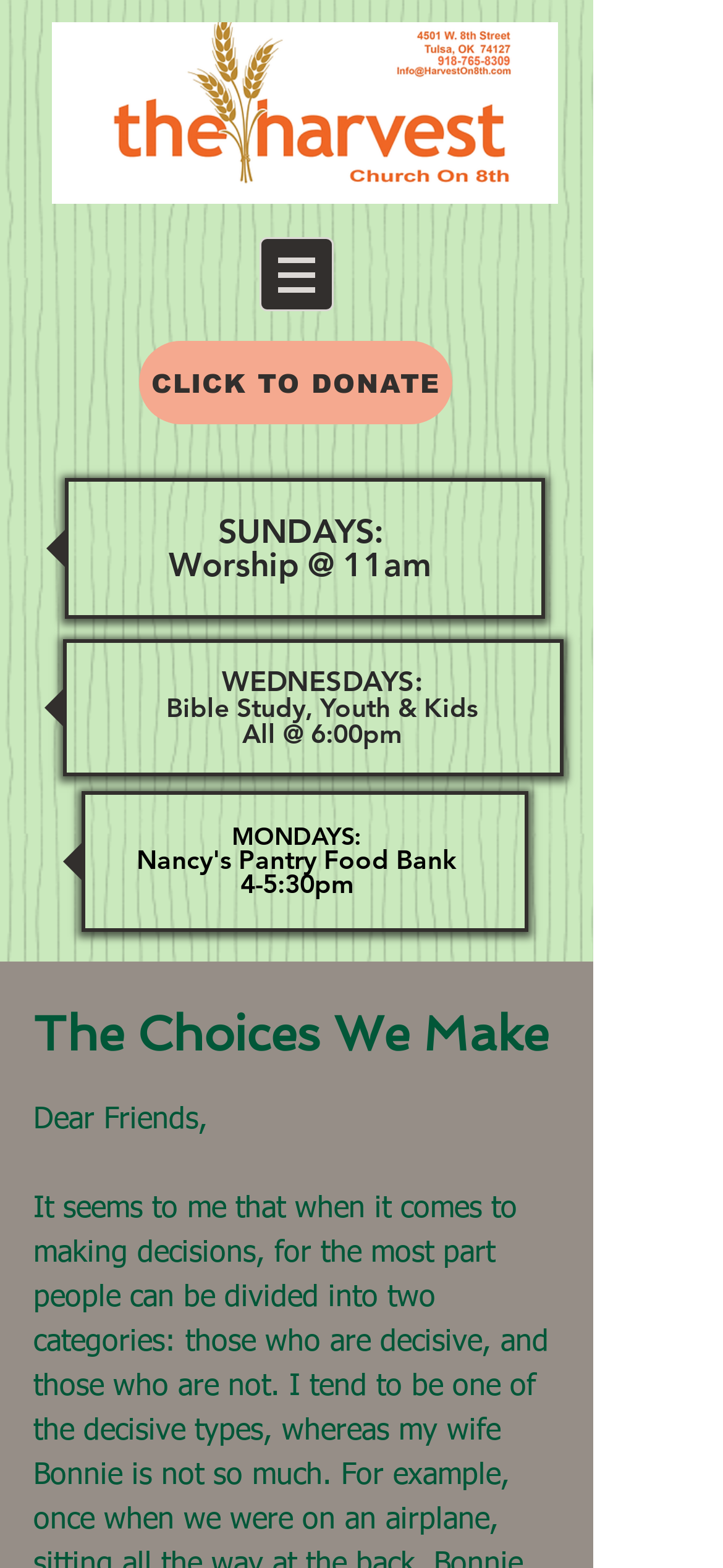Please give a one-word or short phrase response to the following question: 
What is the logo of the website?

website logo